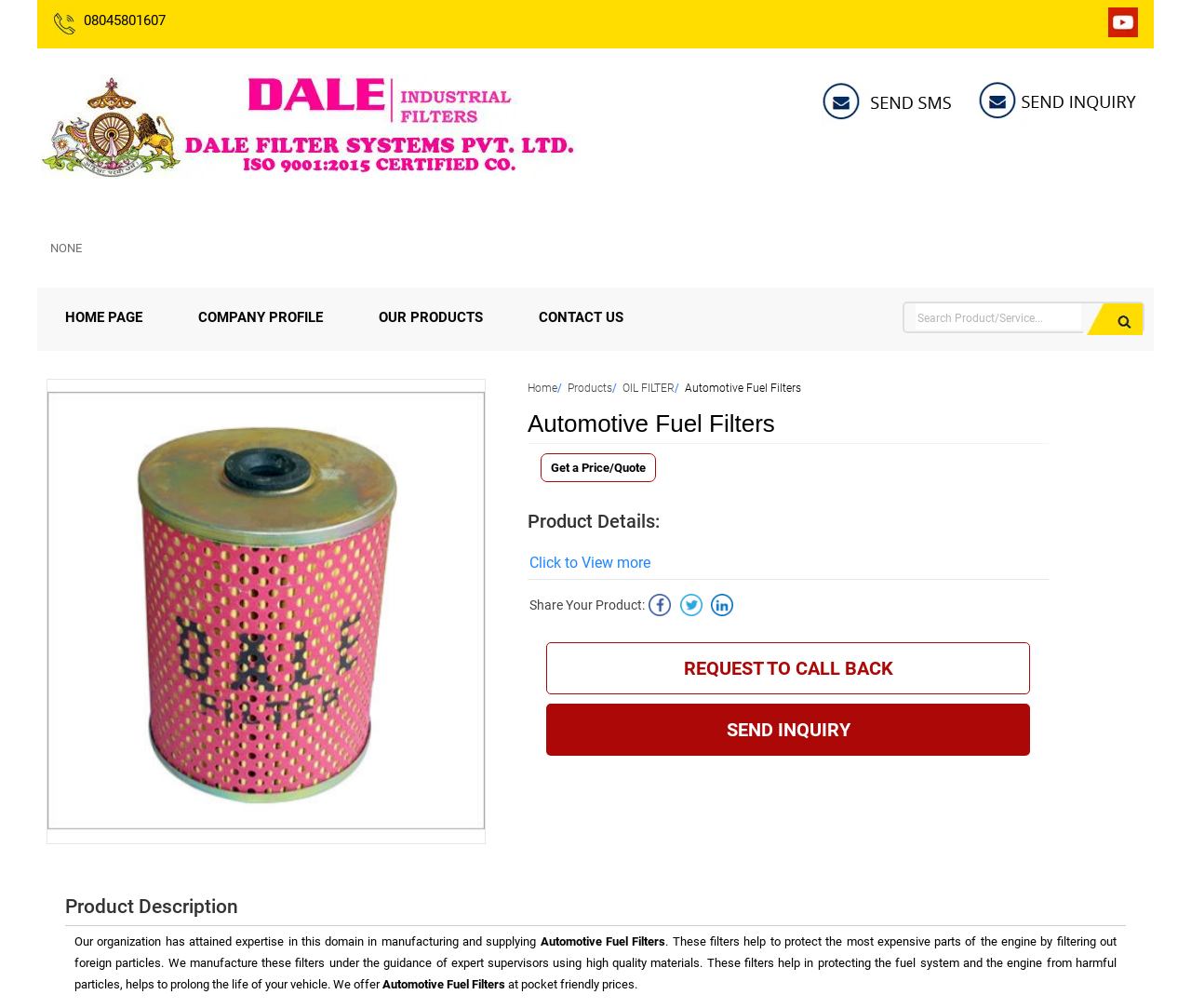Find the bounding box coordinates of the clickable element required to execute the following instruction: "Get a price or quote". Provide the coordinates as four float numbers between 0 and 1, i.e., [left, top, right, bottom].

[0.454, 0.45, 0.551, 0.478]